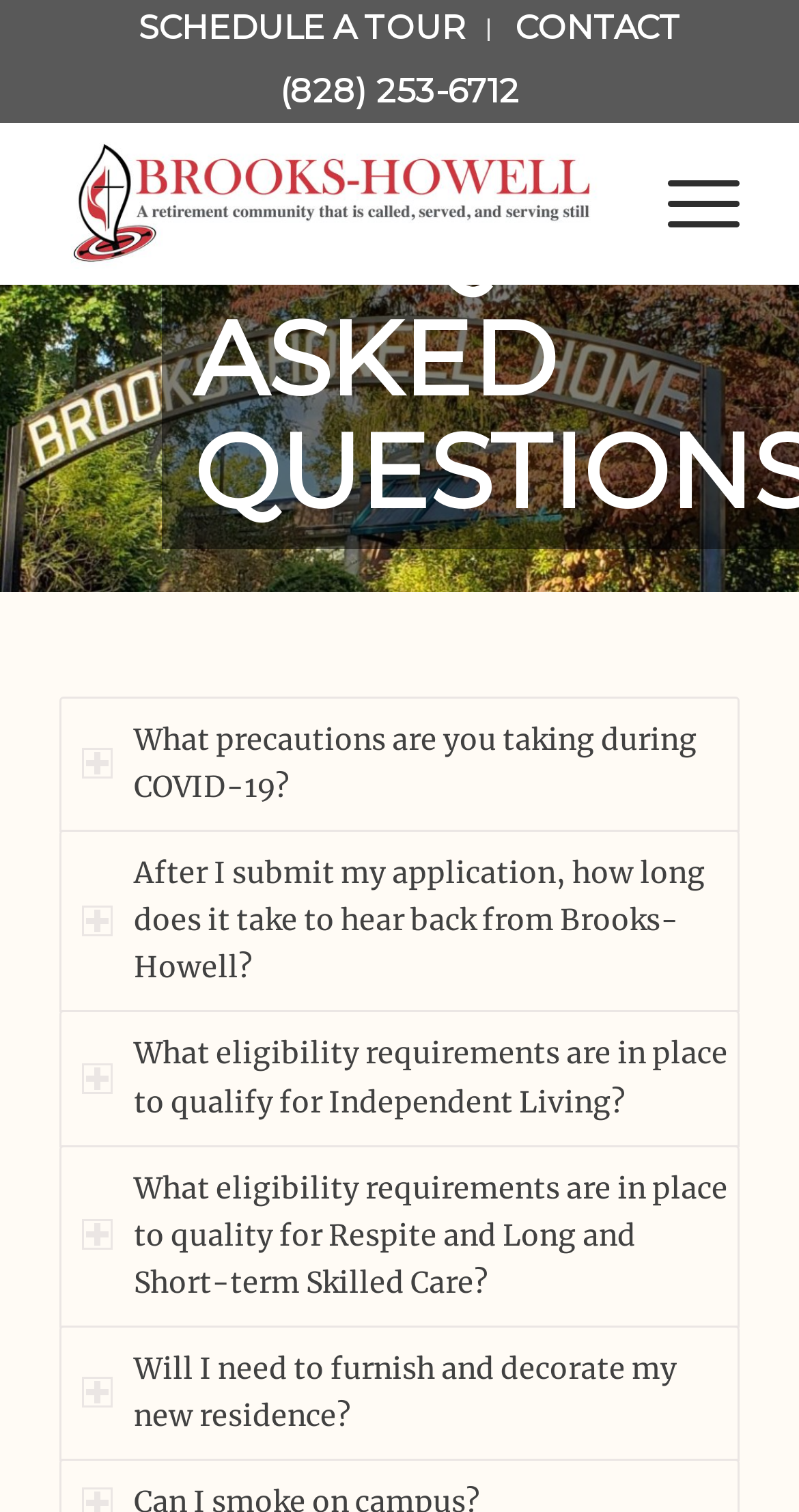Find the bounding box coordinates for the area you need to click to carry out the instruction: "Click on CONTACT". The coordinates should be four float numbers between 0 and 1, indicated as [left, top, right, bottom].

[0.619, 0.012, 0.878, 0.027]